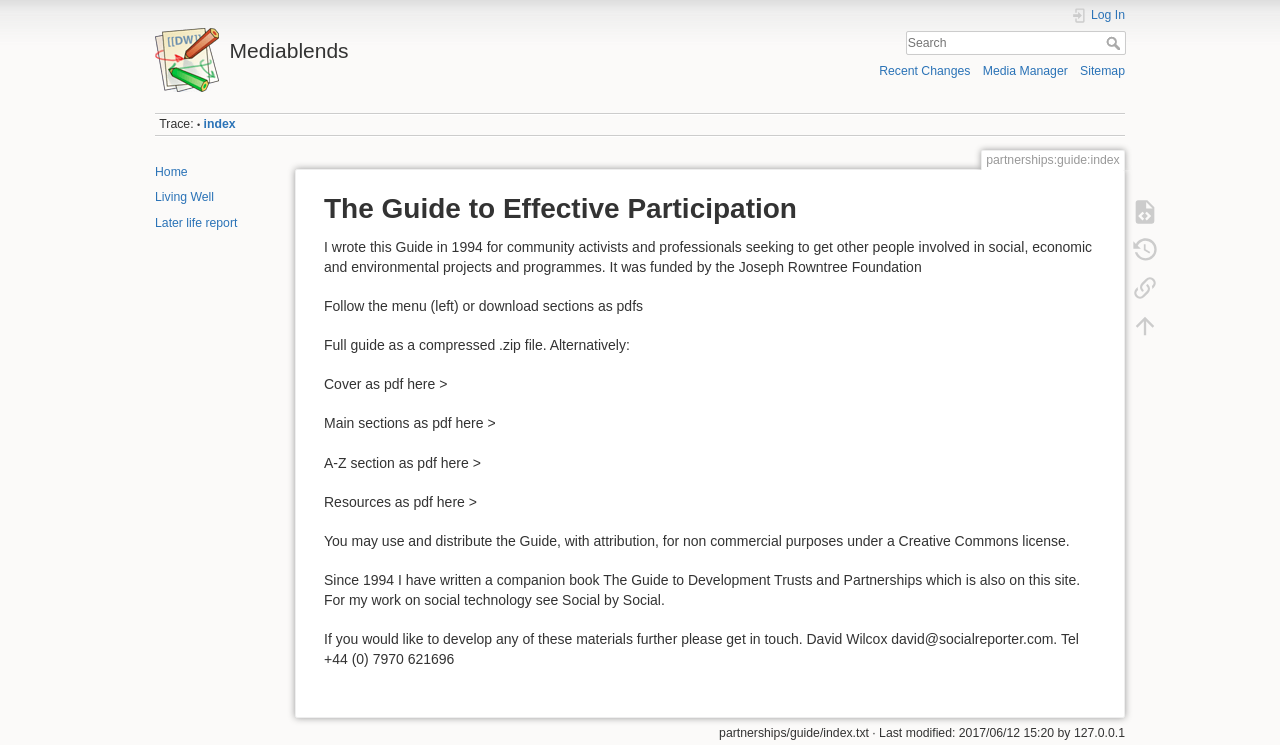Determine the bounding box coordinates of the clickable element to complete this instruction: "Visit the 'Testimonials' section". Provide the coordinates in the format of four float numbers between 0 and 1, [left, top, right, bottom].

None